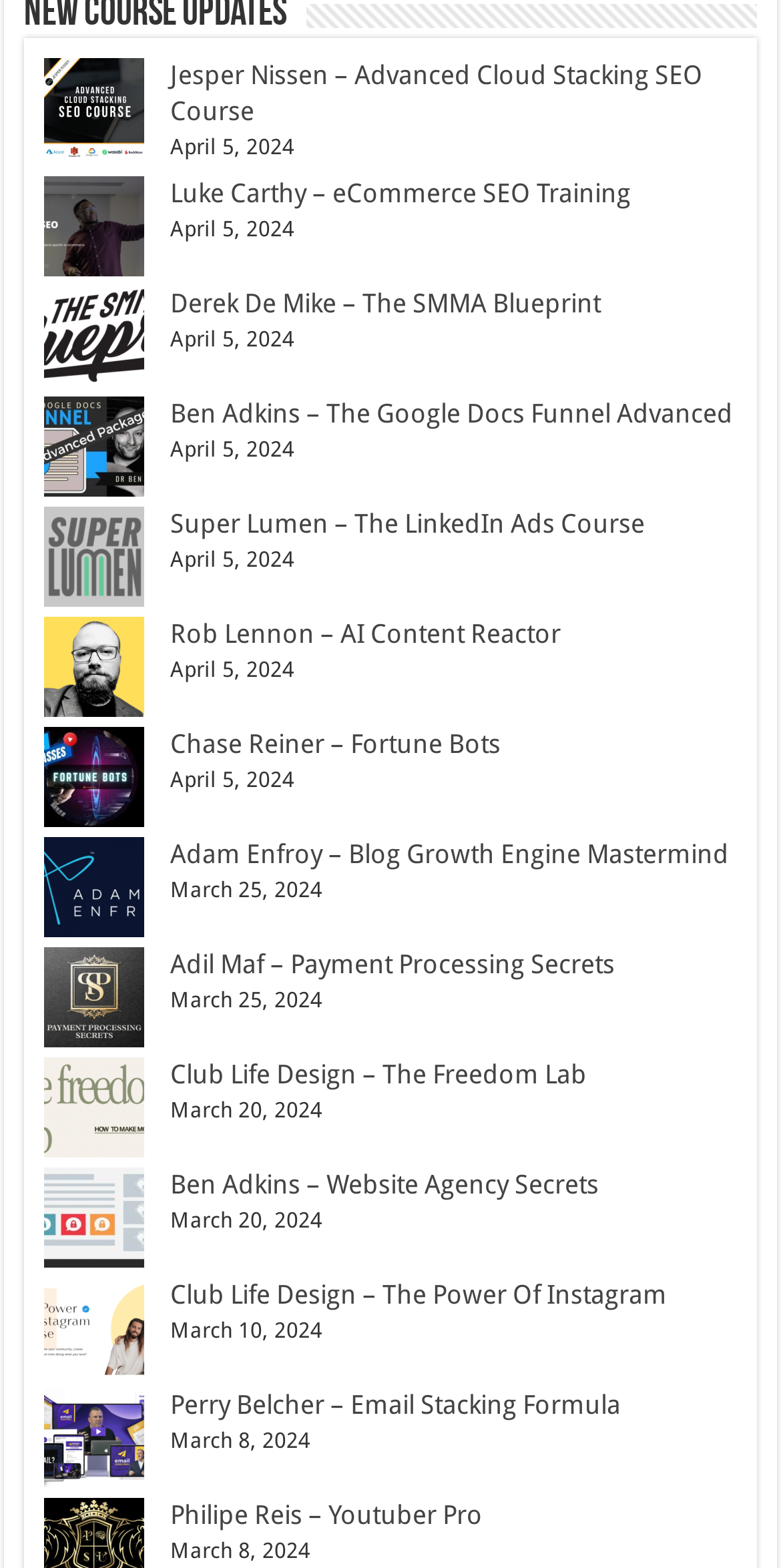Specify the bounding box coordinates of the area to click in order to execute this command: 'Access Super Lumen – The LinkedIn Ads Course'. The coordinates should consist of four float numbers ranging from 0 to 1, and should be formatted as [left, top, right, bottom].

[0.218, 0.324, 0.826, 0.344]